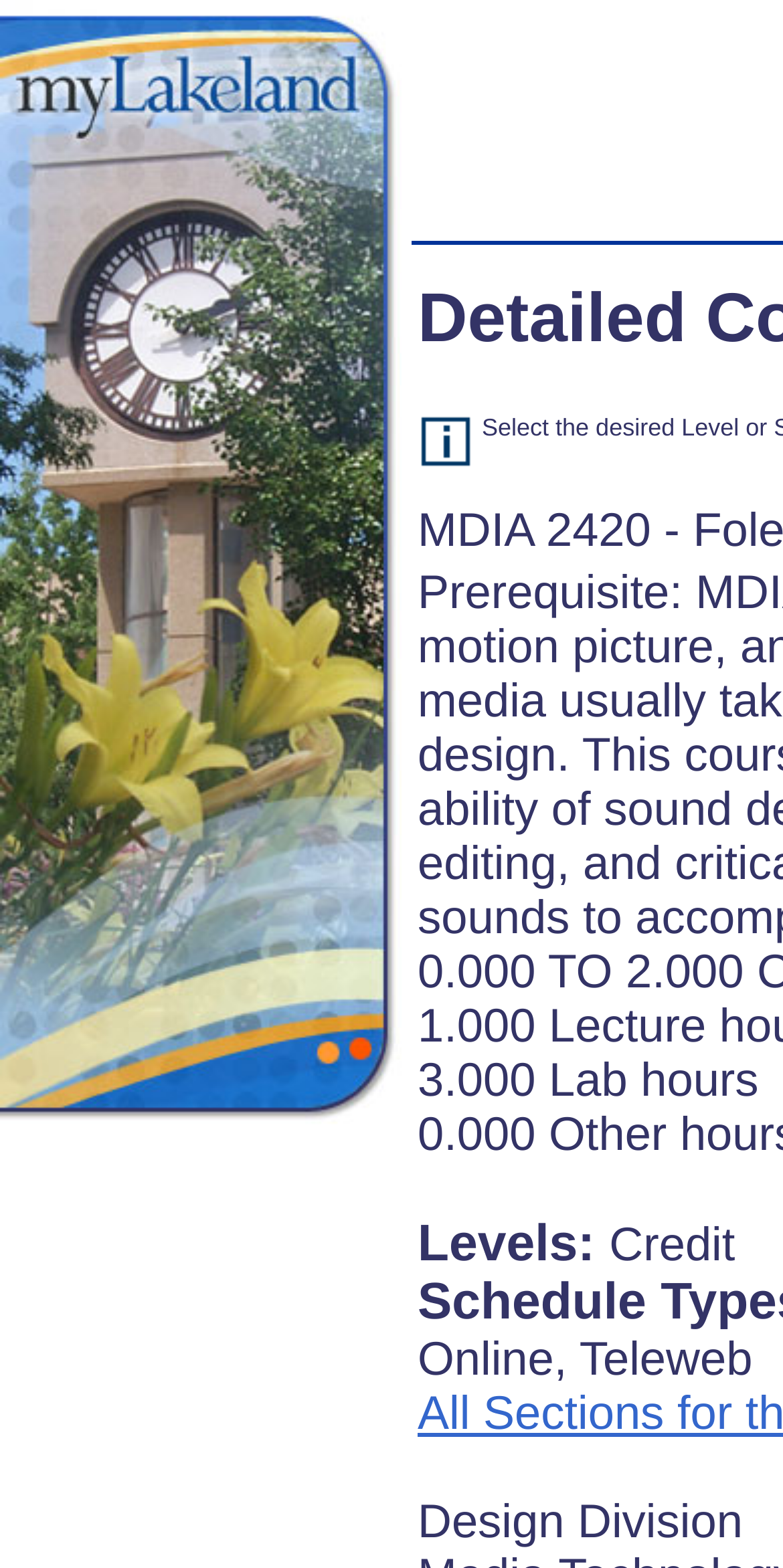What is the credit level of this course?
Observe the image and answer the question with a one-word or short phrase response.

Credit